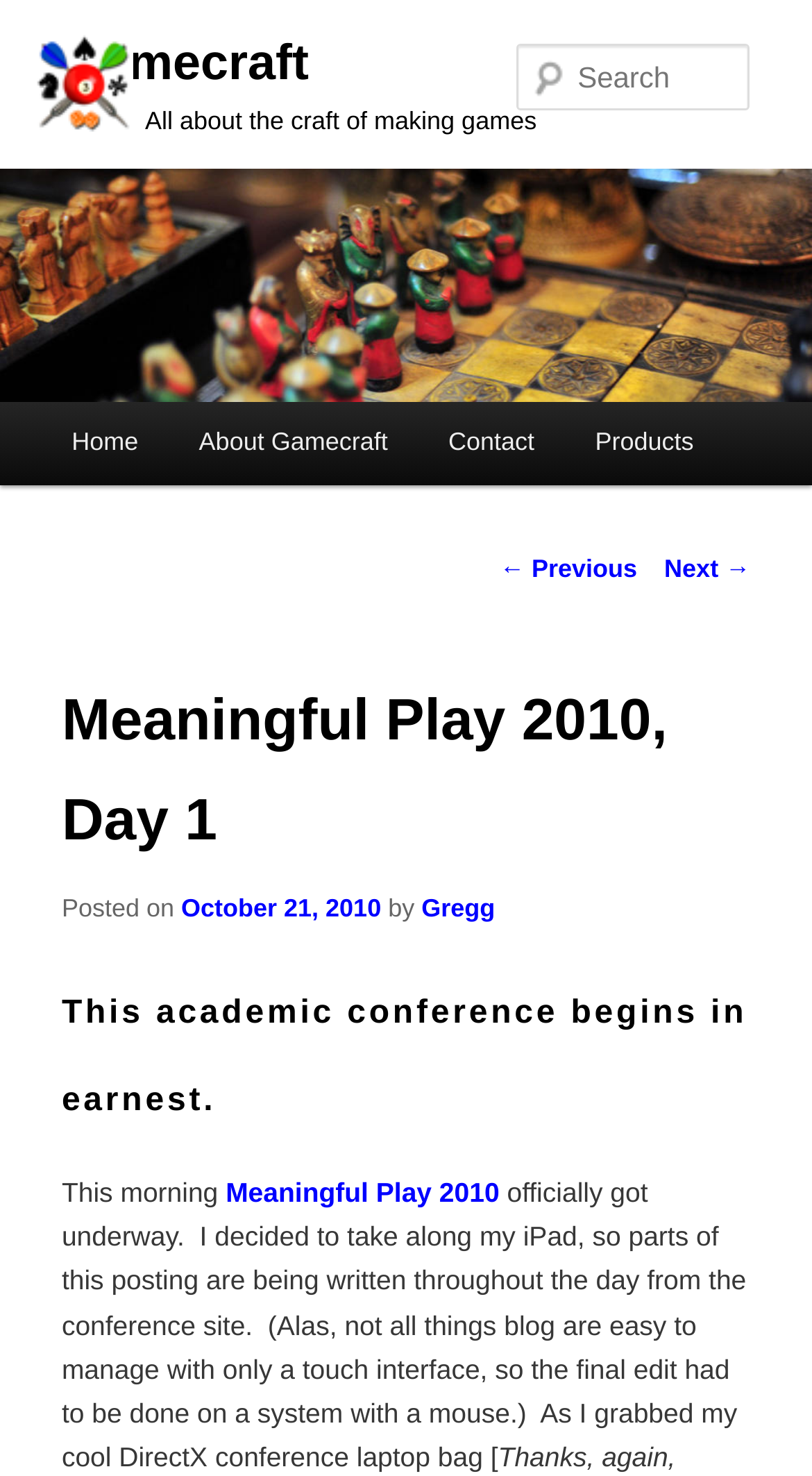Provide a one-word or short-phrase response to the question:
What is the logo image on the top left?

Digital Gamecraft